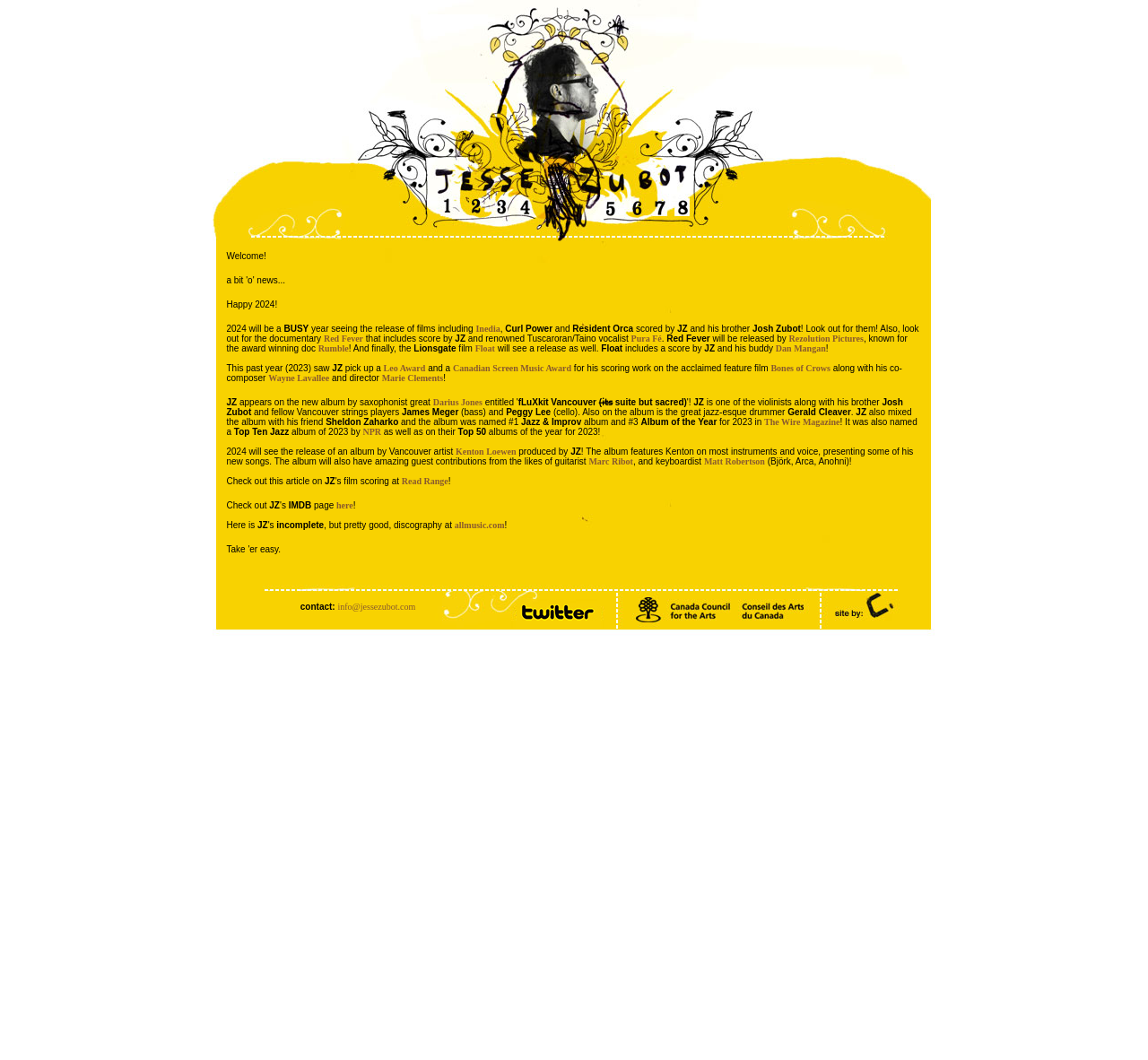Provide a short, one-word or phrase answer to the question below:
What award did JZ win for his scoring work on the film Bones of Crows?

Leo Award and Canadian Screen Music Award